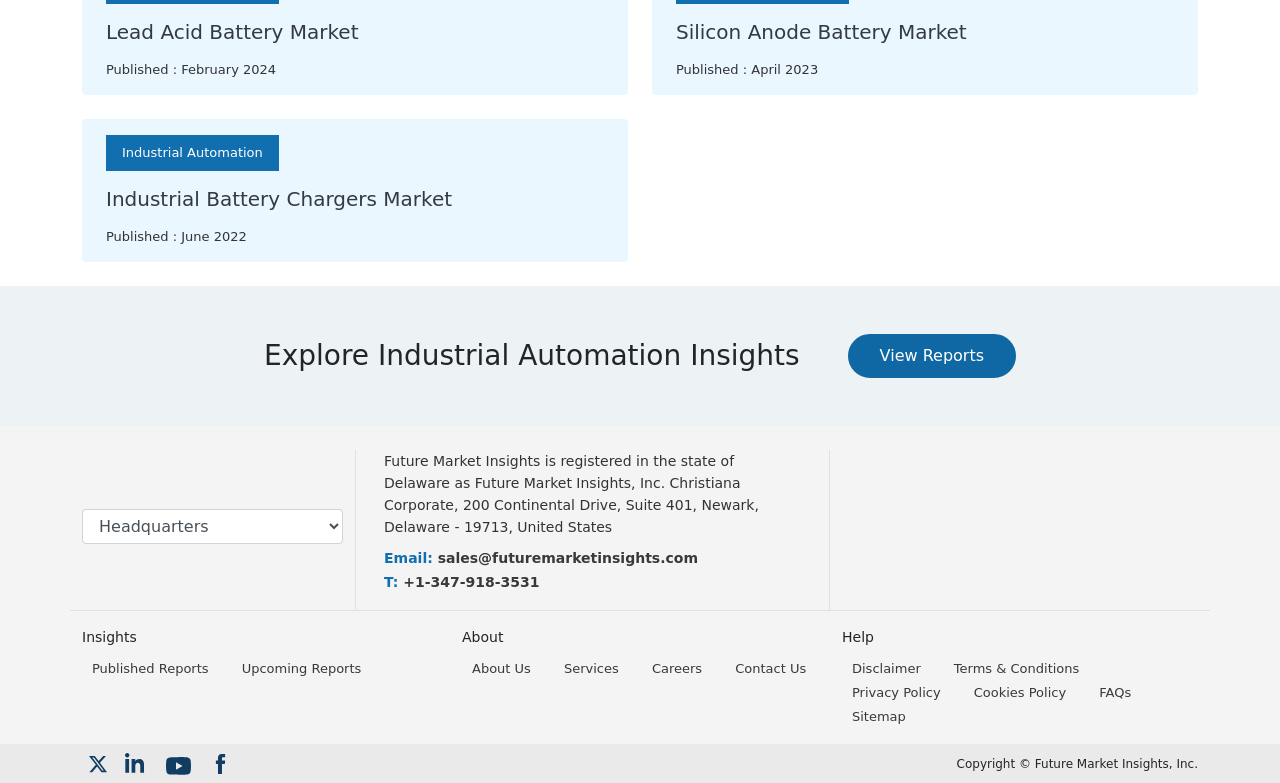Provide a brief response to the question below using a single word or phrase: 
What is the name of the company?

Future Market Insights, Inc.